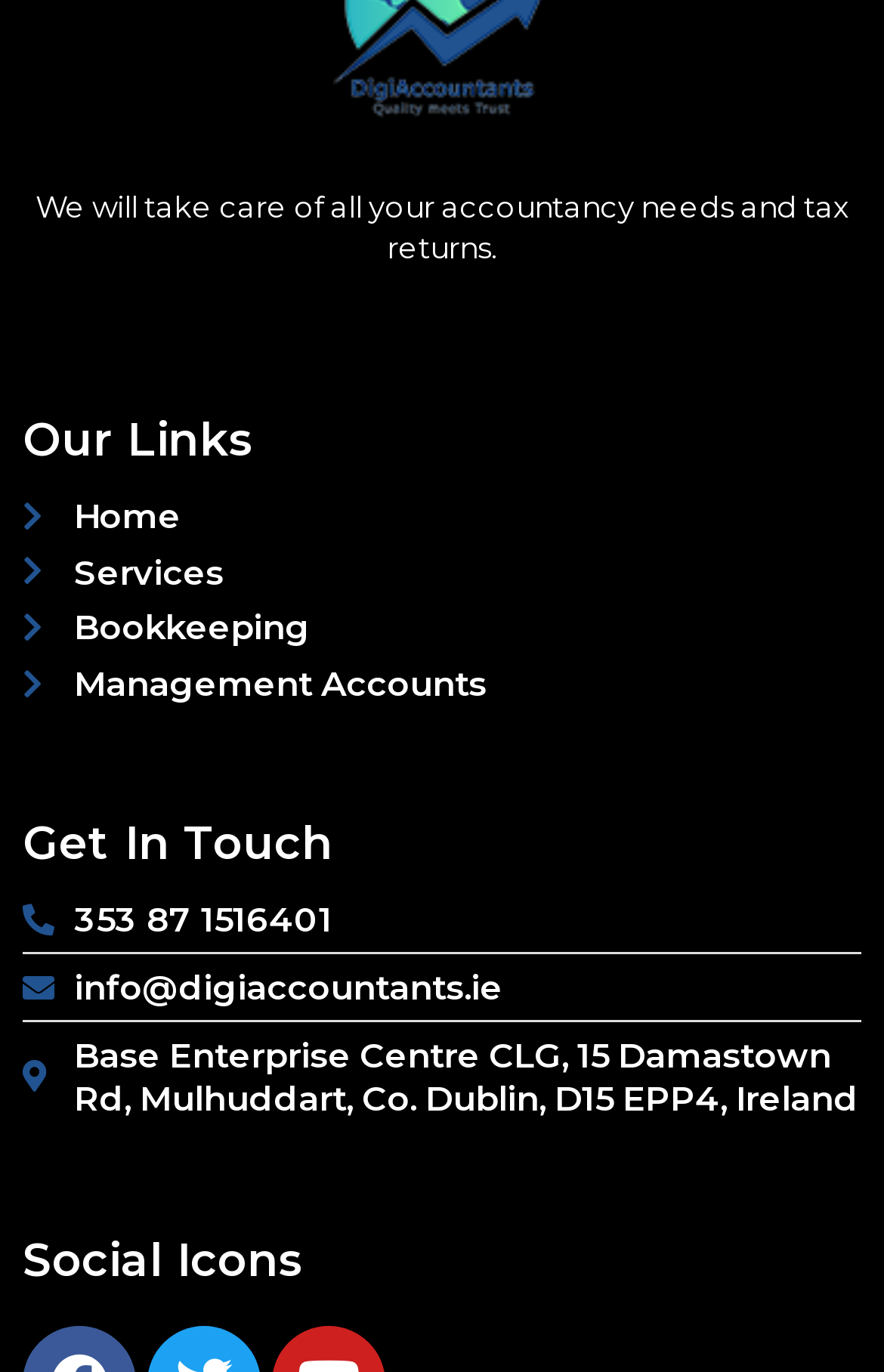From the given element description: "353 87 1516401", find the bounding box for the UI element. Provide the coordinates as four float numbers between 0 and 1, in the order [left, top, right, bottom].

[0.026, 0.655, 0.974, 0.687]